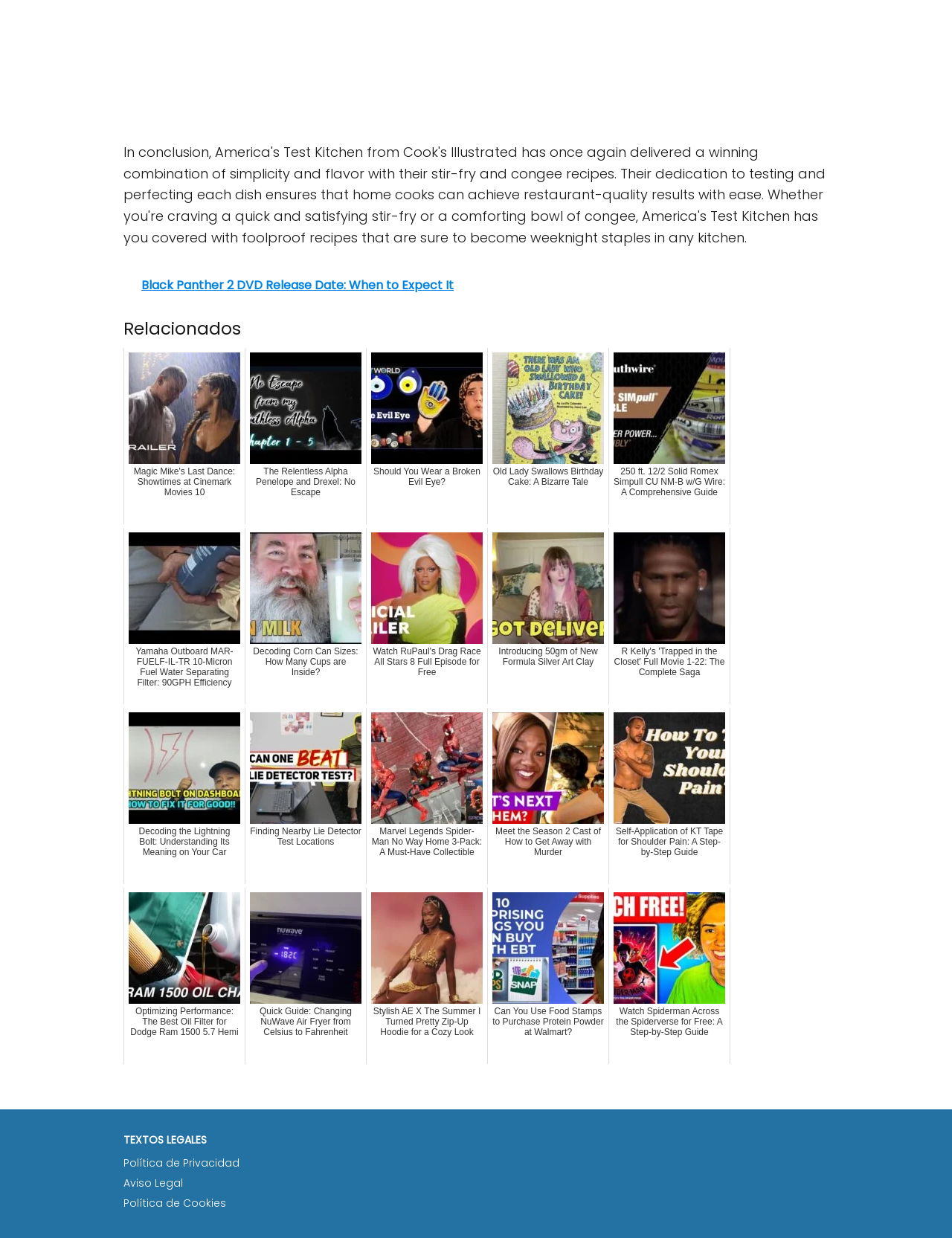Find the bounding box coordinates of the element to click in order to complete the given instruction: "View the legal notice."

[0.13, 0.95, 0.192, 0.962]